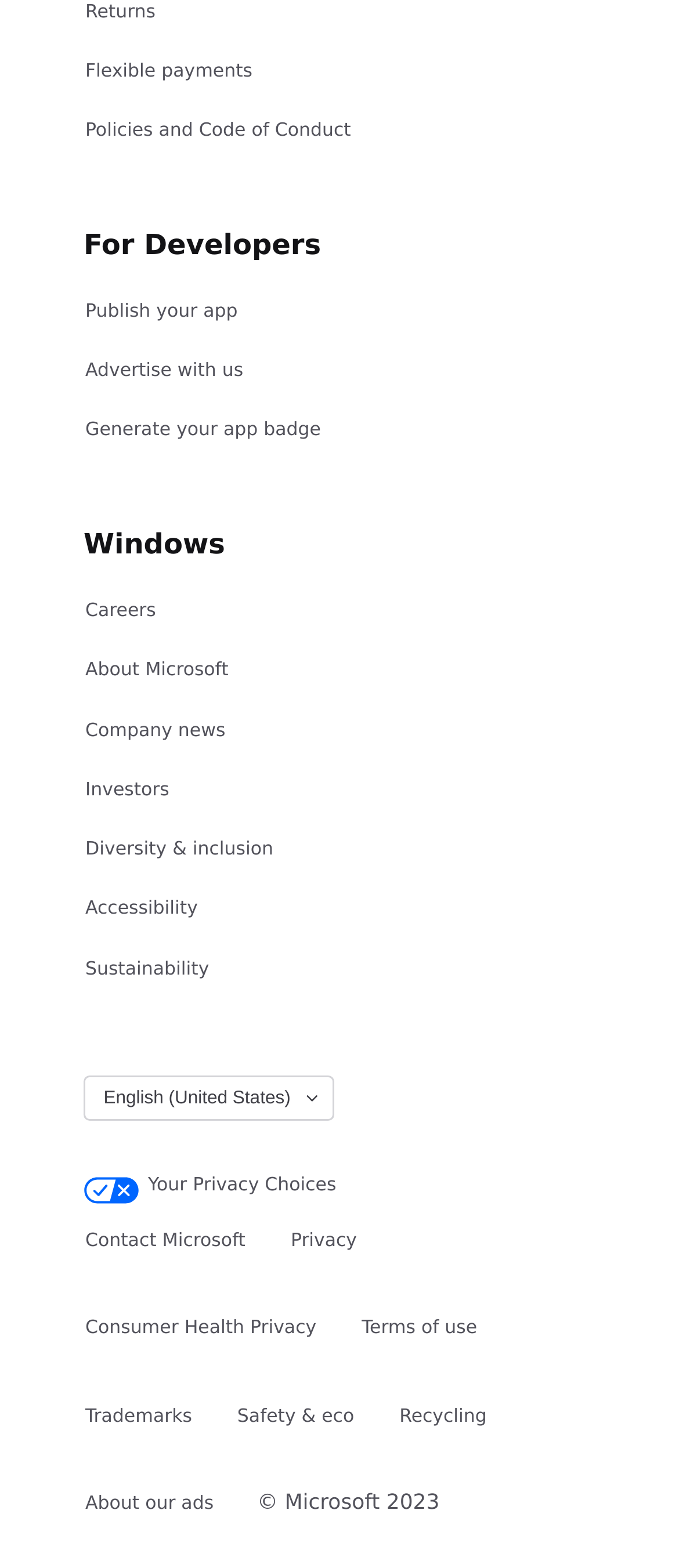How many links are there under 'For Developers'?
Answer the question with a single word or phrase, referring to the image.

3